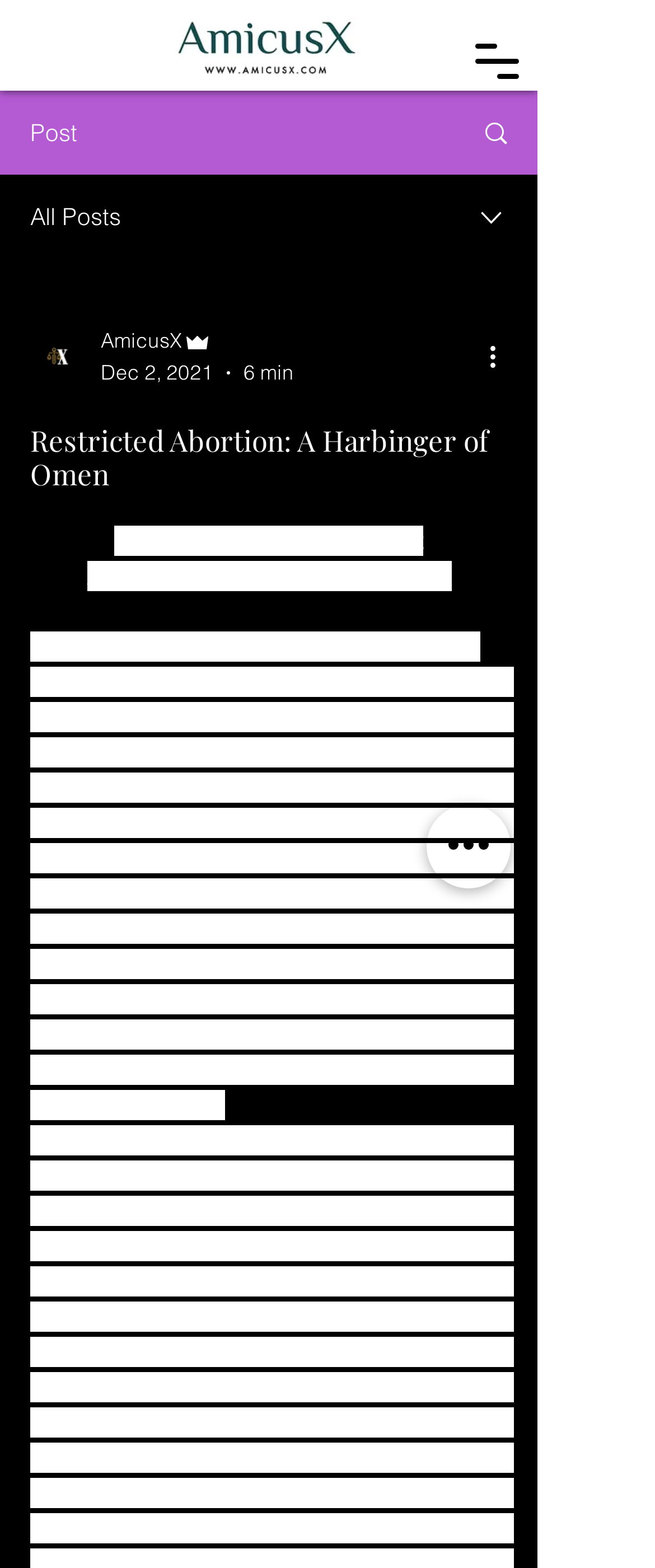Describe all visible elements and their arrangement on the webpage.

This webpage is a blog post titled "Restricted Abortion: A Harbinger of Omen". At the top, there is a navigation menu button on the right side, accompanied by an image on the left. Below the navigation menu button, there are two links, "Post" and "All Posts", with an image next to each link. 

To the right of these links, there is a combobox with a writer's picture and some text, including the writer's name "AmicusX" and the date "Dec 2, 2021". Below the combobox, there is a heading with the same title as the webpage, "Restricted Abortion: A Harbinger of Omen". 

Under the heading, there are three article titles, "She Too Has a Beating Heart", "Abortion: The Right to Life Debate", and "Restricted Abortion: A Harbinger of Omen". The main article content starts below these titles, discussing the topic of abortion laws and a woman's right to make decisions about her own body. The article raises questions about the justification of restrictive abortion laws and who should take responsibility for the consequences.

On the right side of the webpage, there is a "More actions" button and a "Quick actions" button, both located near the bottom of the page. There are a total of five images on the webpage, including the writer's picture and the "My project-1-3_edited.jpg" image at the top.